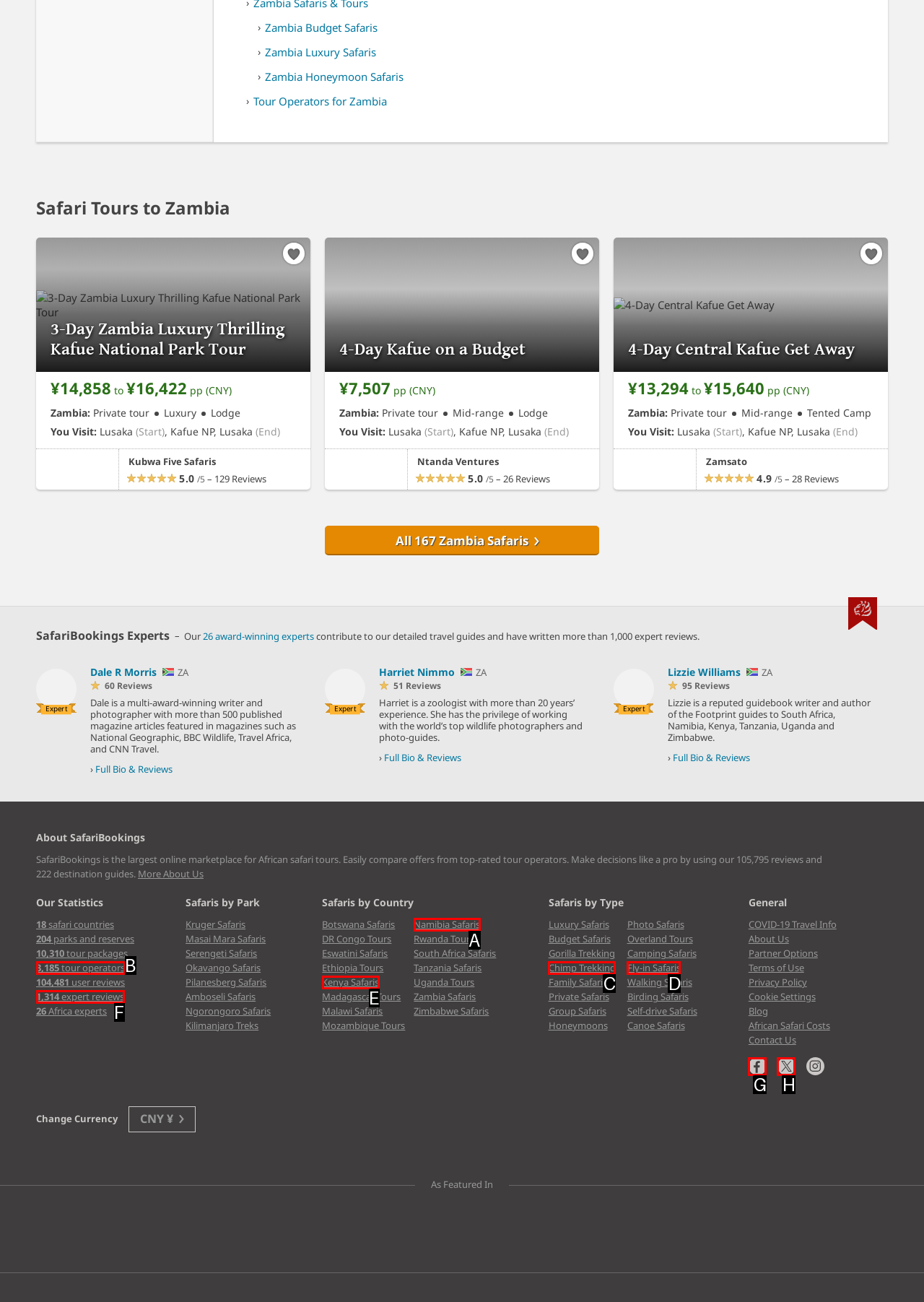Select the option that fits this description: input value="Comment *" name="comment"
Answer with the corresponding letter directly.

None